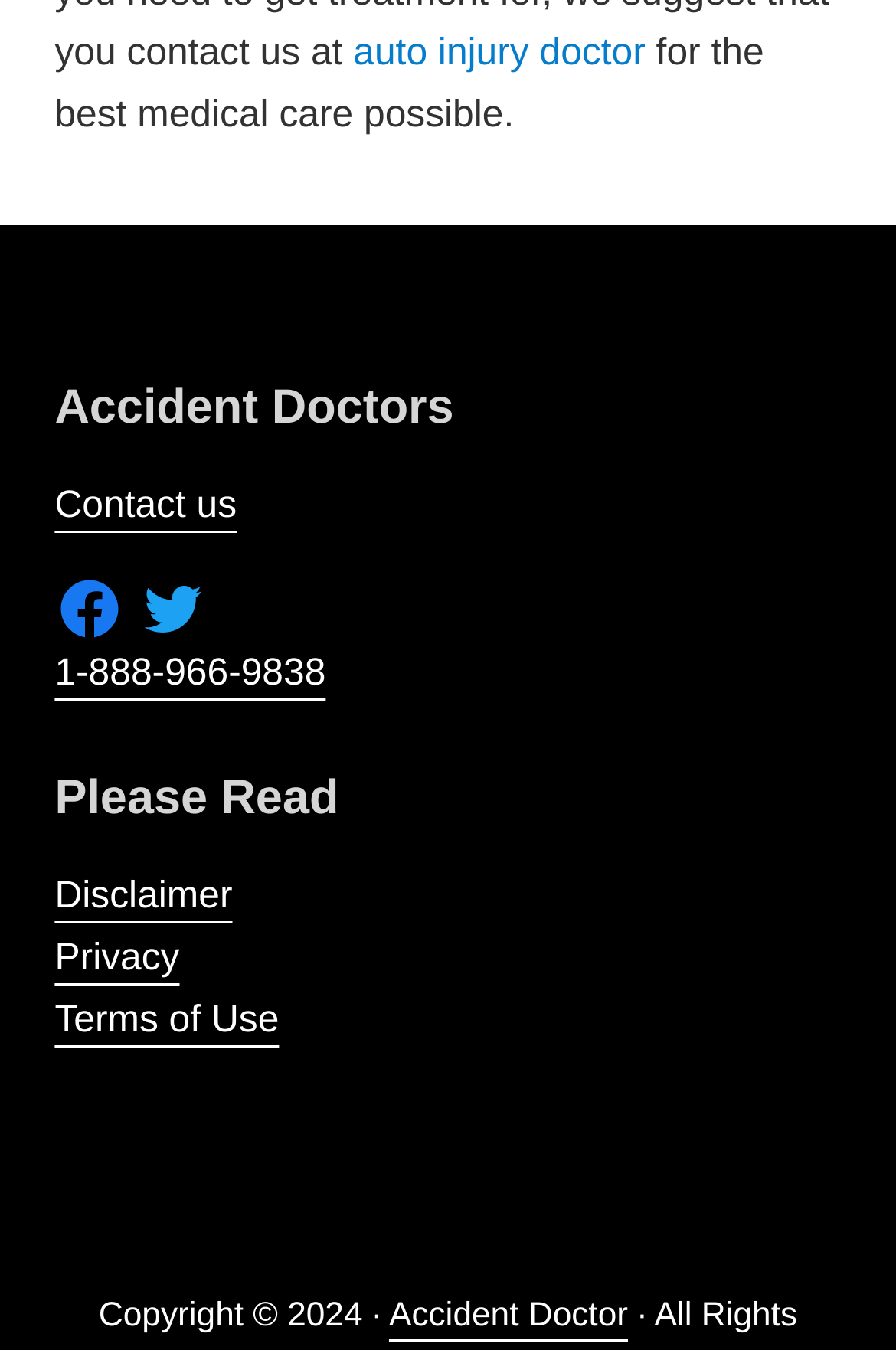Please indicate the bounding box coordinates of the element's region to be clicked to achieve the instruction: "visit the auto injury doctor page". Provide the coordinates as four float numbers between 0 and 1, i.e., [left, top, right, bottom].

[0.394, 0.023, 0.72, 0.055]